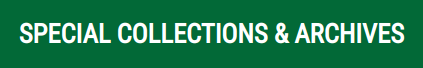Give a short answer to this question using one word or a phrase:
What is the purpose of the section?

research and discovery